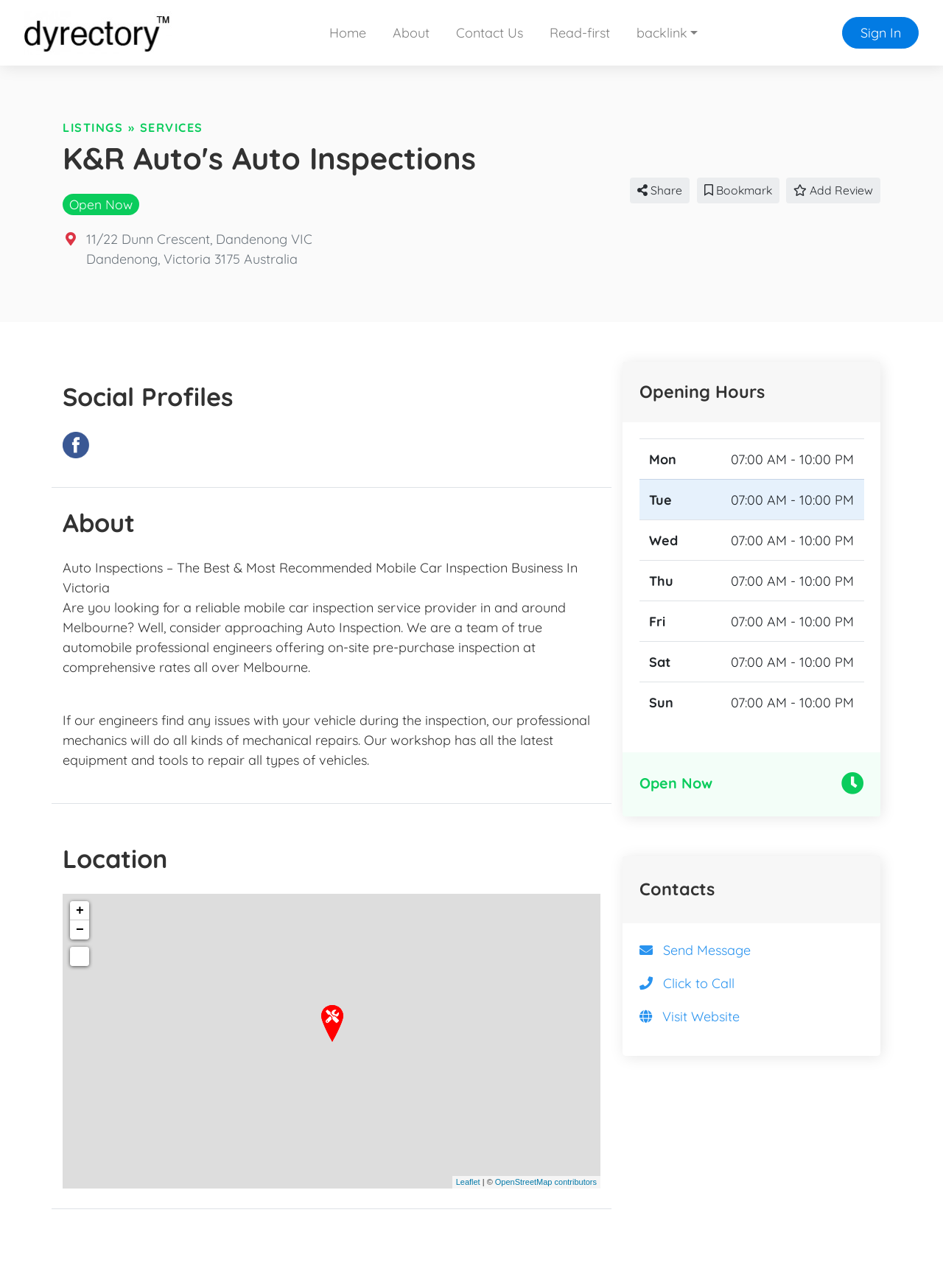Find the bounding box coordinates of the clickable area that will achieve the following instruction: "Send Message".

[0.703, 0.731, 0.796, 0.744]